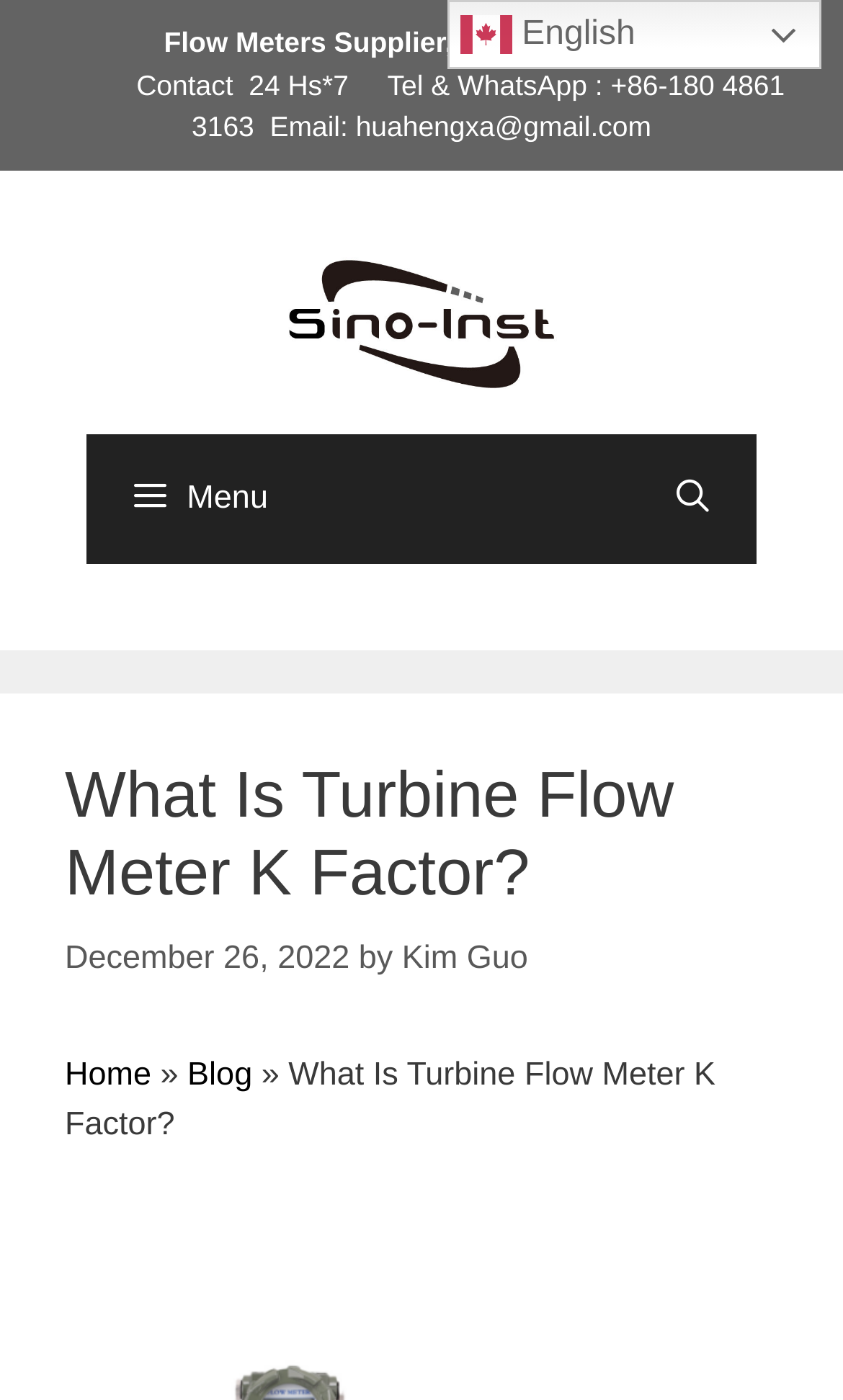Refer to the image and provide an in-depth answer to the question: 
What is the contact email address?

I found the answer by looking at the top section of the webpage, where it says 'Contact 24 Hs*7' followed by the contact information, including the email address, which is 'huahengxa@gmail.com'.